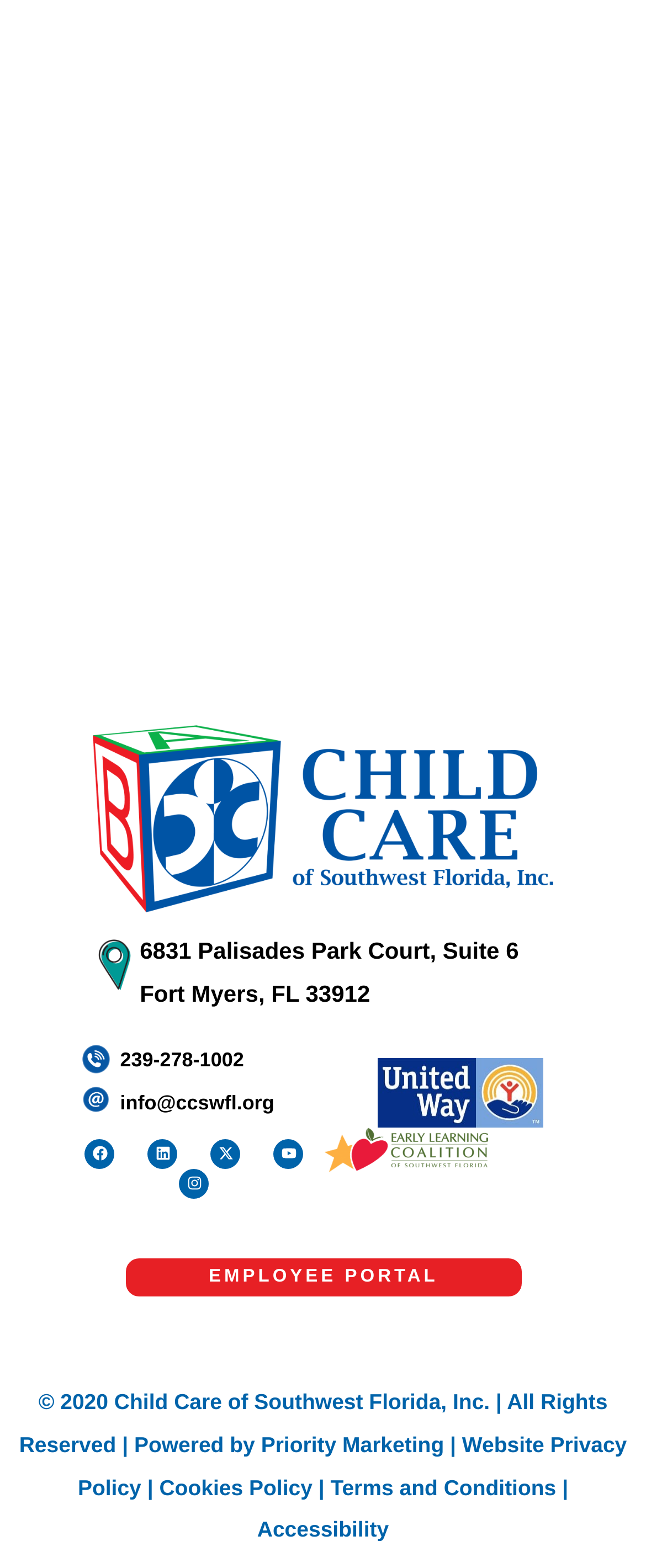Utilize the details in the image to give a detailed response to the question: What is the phone number of Child Care of Southwest Florida?

I found the phone number by looking at the link element with ID 1678, which contains the phone number as its text content.